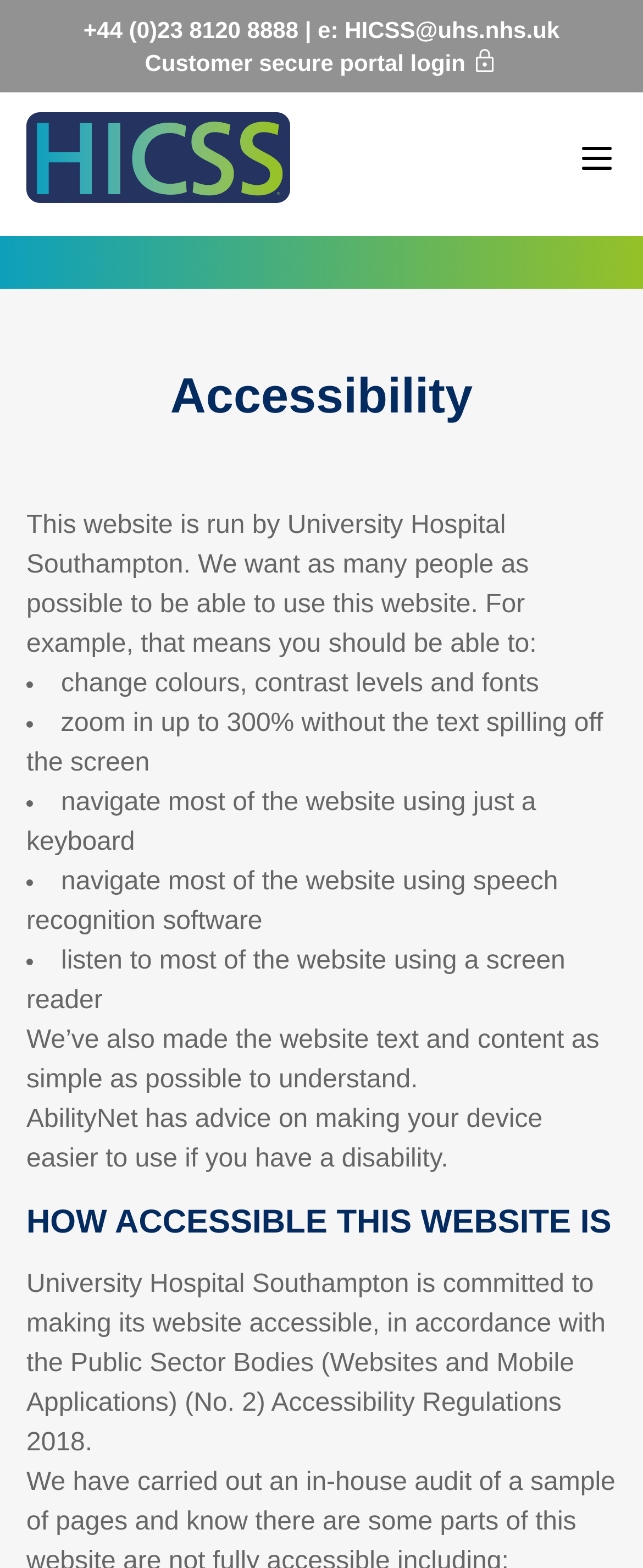How can I navigate the website using a keyboard?
Look at the screenshot and provide an in-depth answer.

According to the accessibility statement on the webpage, it is possible to navigate most of the website using just a keyboard, which is one of the accessibility features of the website.